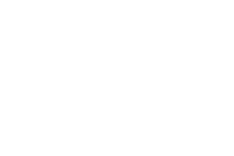Refer to the image and offer a detailed explanation in response to the question: What theme does the iconography relate to?

The iconography might symbolize ideas about communication or expression, resonating with the page's overarching discourse about writing and inscription.